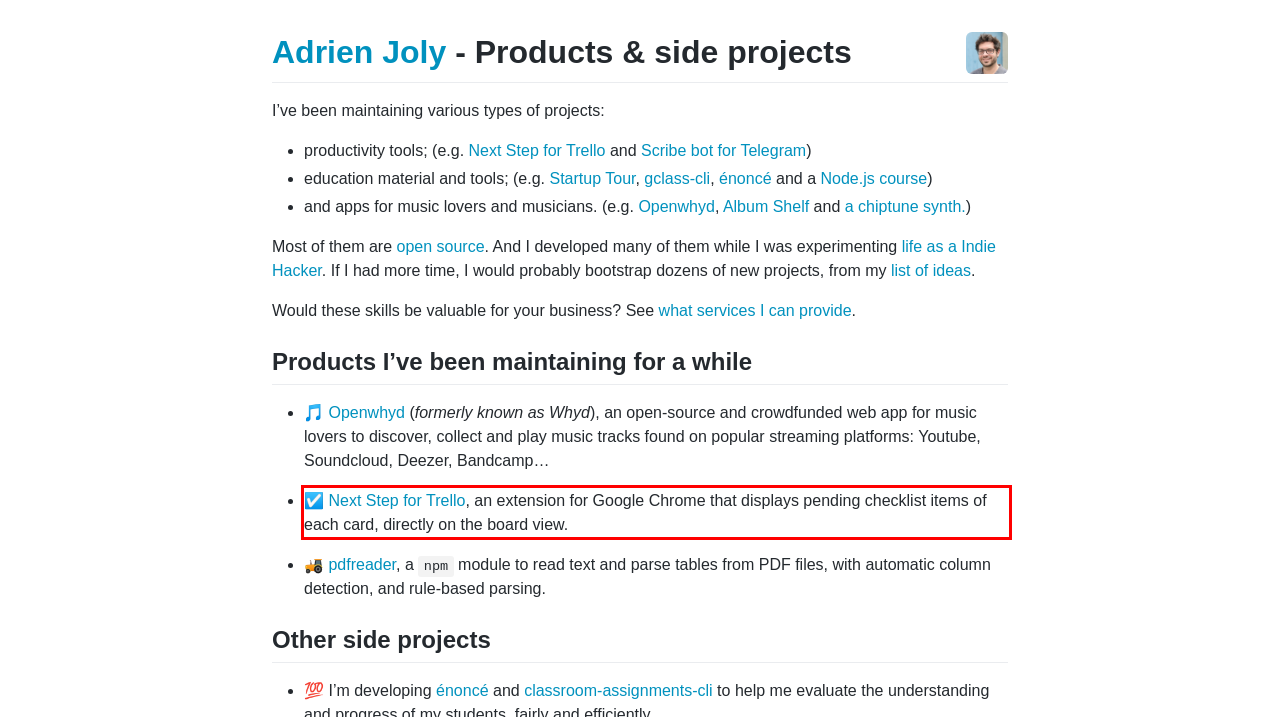Using OCR, extract the text content found within the red bounding box in the given webpage screenshot.

☑️ Next Step for Trello, an extension for Google Chrome that displays pending checklist items of each card, directly on the board view.